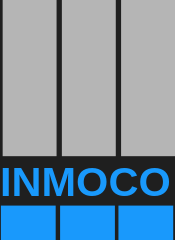How many vertical bars are above the text?
Provide a concise answer using a single word or phrase based on the image.

three